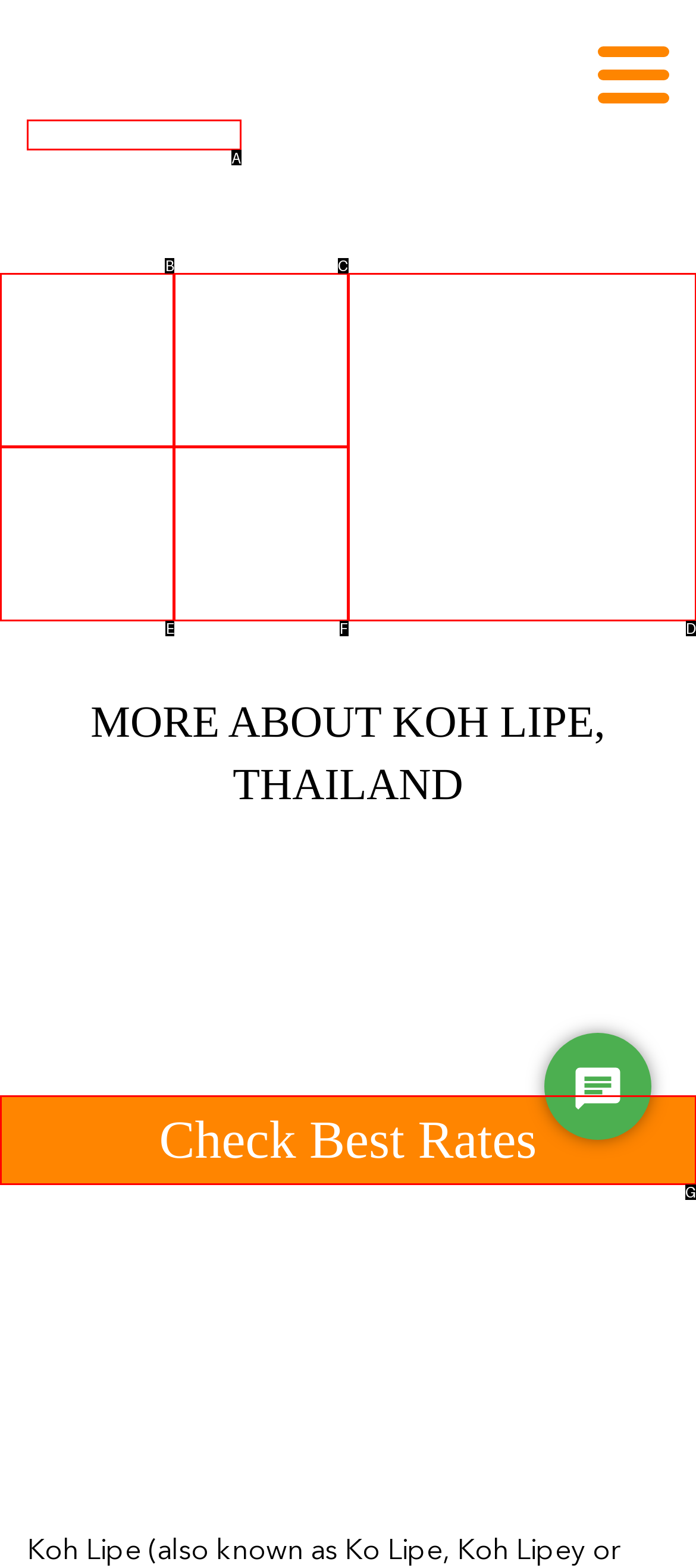Identify the option that corresponds to: Check Best Rates
Respond with the corresponding letter from the choices provided.

G